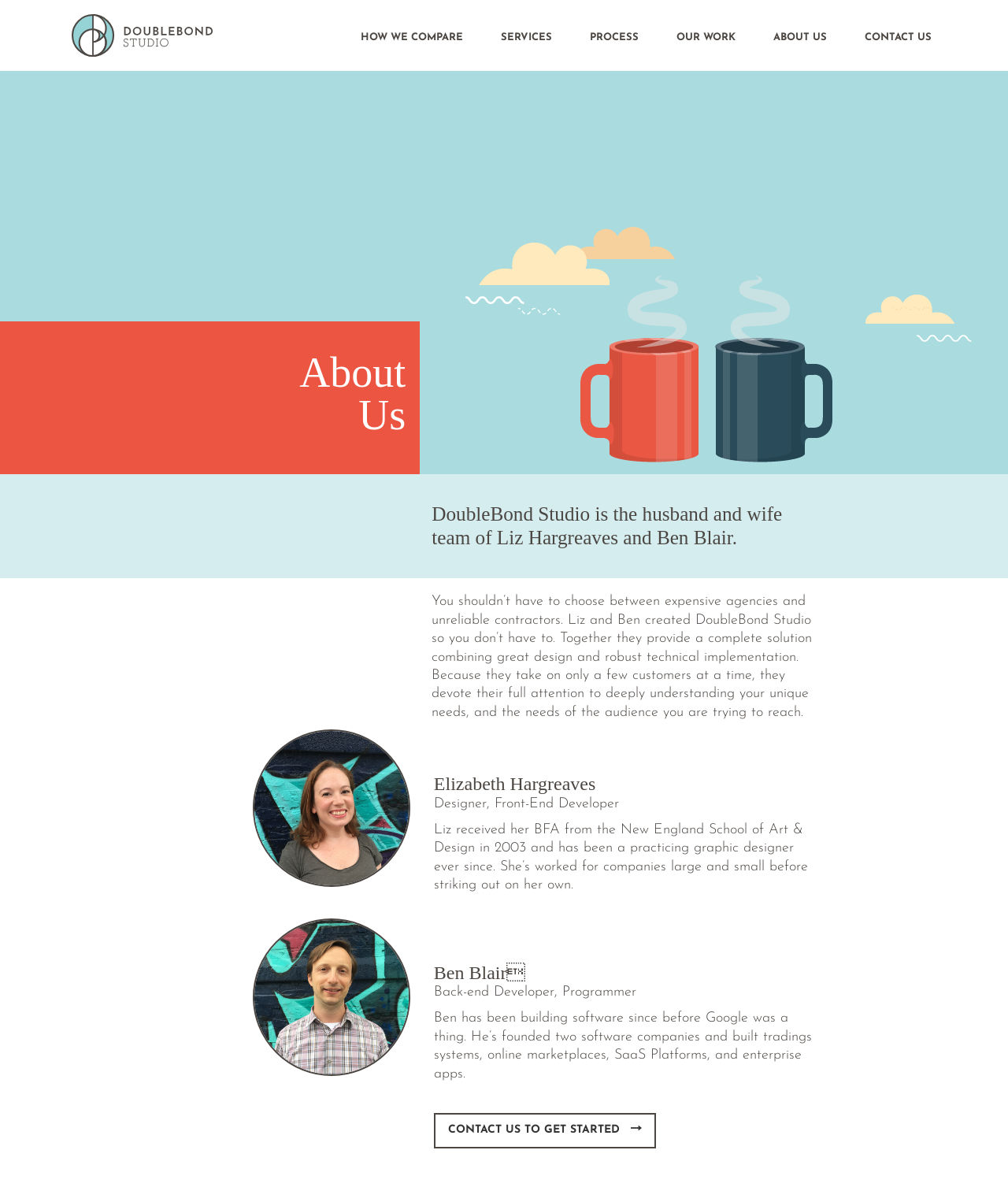Please provide a detailed answer to the question below by examining the image:
What is the profession of Liz Hargreaves?

I found the answer by looking at the text under the heading 'Elizabeth Hargreaves', which describes her as a 'Designer, Front-End Developer'.